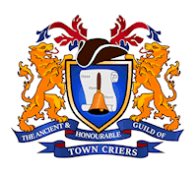Elaborate on the image by describing it in detail.

The image displays the emblem of "The Ancient & Honourable Guild of Town Criers." At its center is a bell, symbolizing the traditional role of town criers in announcing news and important messages. Flanking the shield are two regal lions, representing strength and courage. The emblem is adorned with a distinctive hat, typical of historical town criers, and is crowned with vibrant decorative elements. Below the shield, a ribbon displays the name of the guild, reinforcing its historical significance and community focus. The overall design combines elements of heraldry with a modern aesthetic, emphasizing the guild's pride in its heritage and service to the Royal Borough of Windsor and Maidenhead.